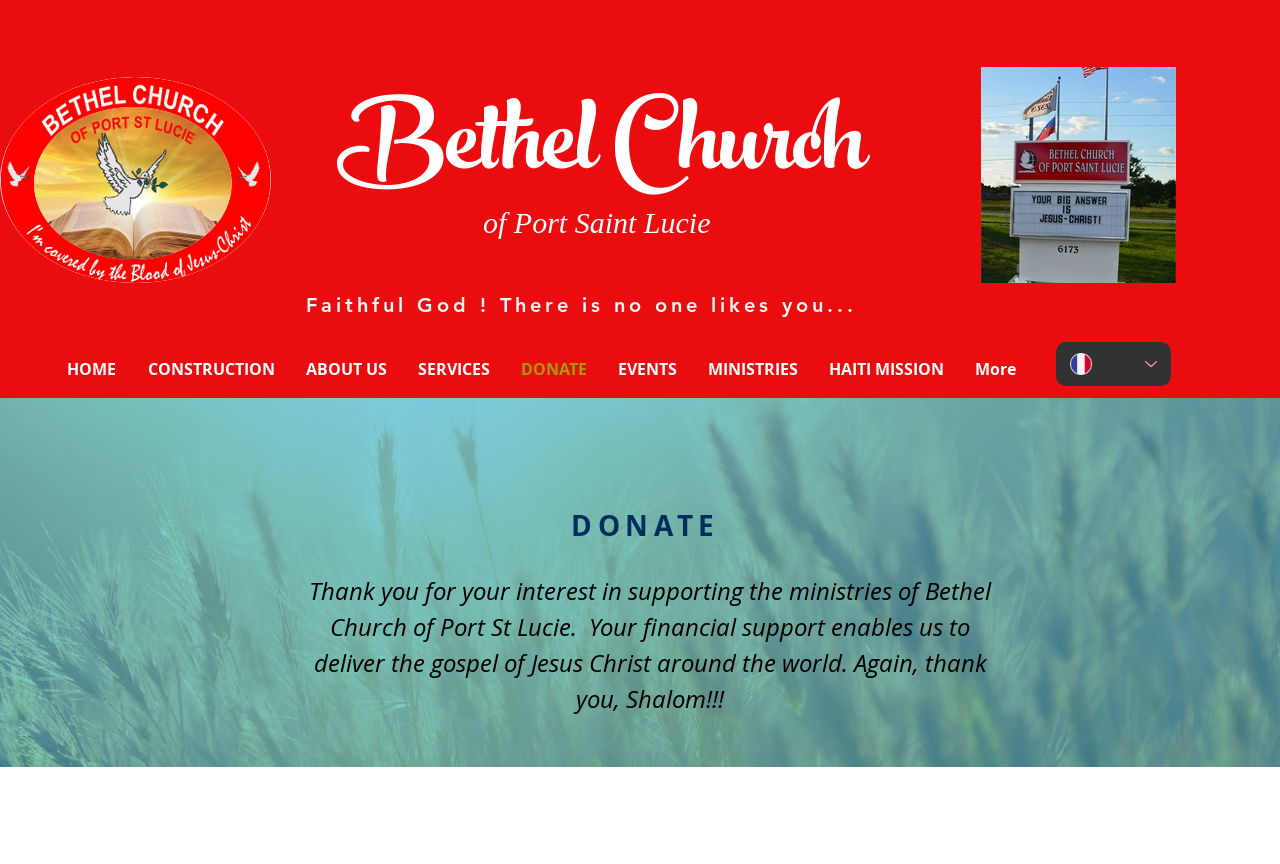Can you determine the bounding box coordinates of the area that needs to be clicked to fulfill the following instruction: "Buy the book on Amazon"?

None